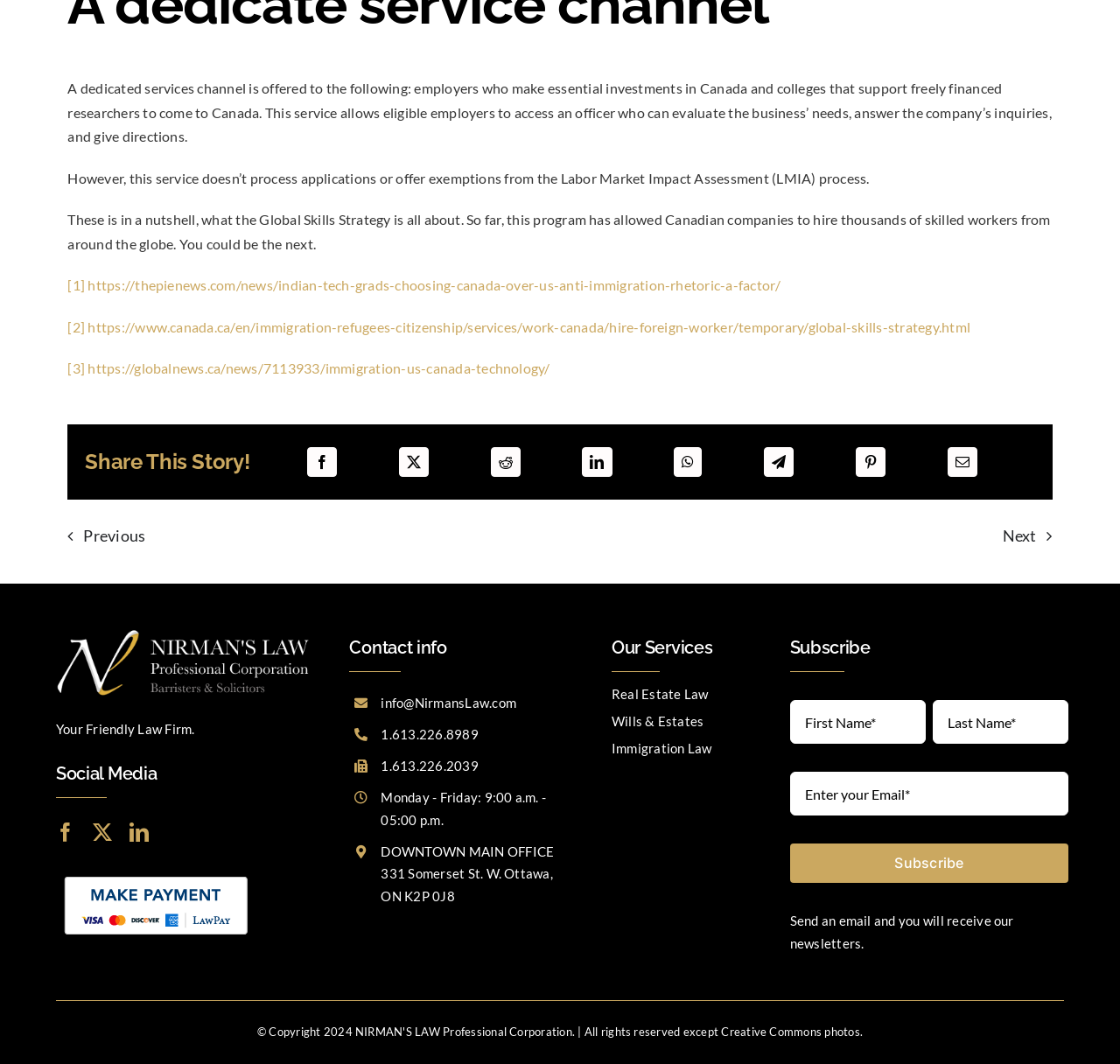Please locate the bounding box coordinates of the element's region that needs to be clicked to follow the instruction: "Click the 'Immigration Law' link to view related services". The bounding box coordinates should be provided as four float numbers between 0 and 1, i.e., [left, top, right, bottom].

[0.546, 0.693, 0.669, 0.714]